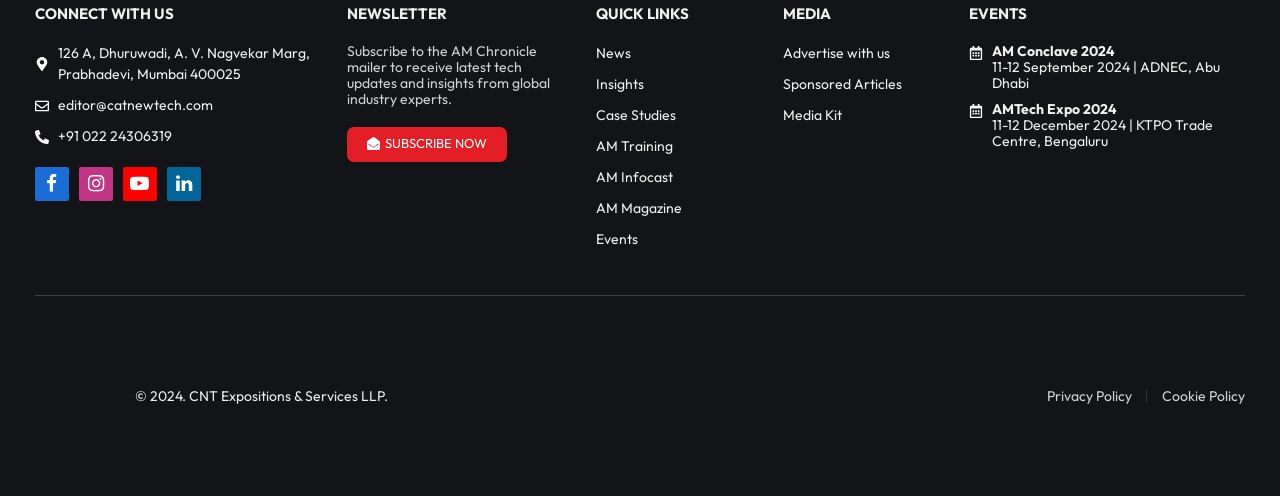Find the bounding box coordinates for the area you need to click to carry out the instruction: "View the media kit". The coordinates should be four float numbers between 0 and 1, indicated as [left, top, right, bottom].

[0.611, 0.214, 0.657, 0.251]